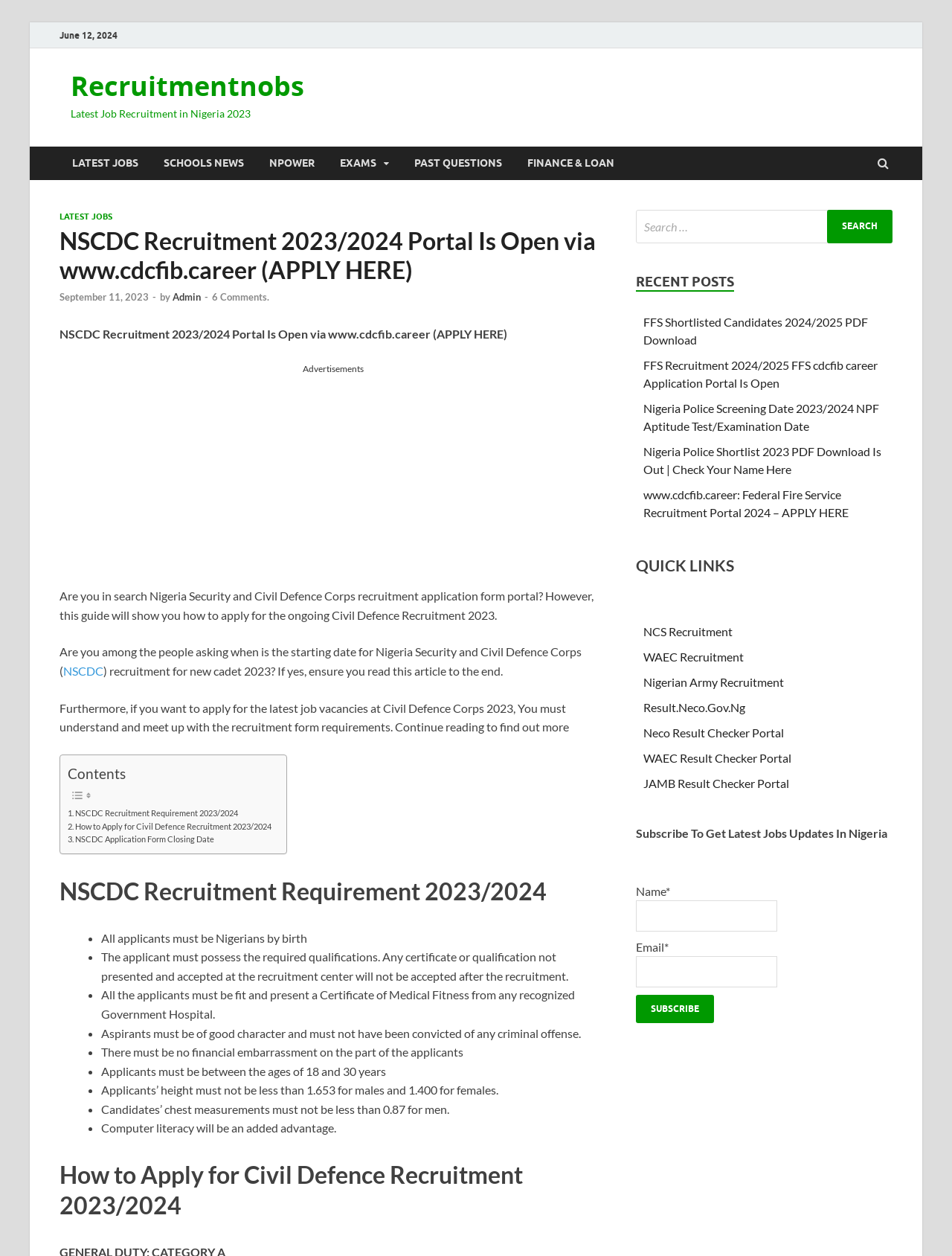Highlight the bounding box coordinates of the element that should be clicked to carry out the following instruction: "Check recent posts". The coordinates must be given as four float numbers ranging from 0 to 1, i.e., [left, top, right, bottom].

[0.668, 0.217, 0.771, 0.232]